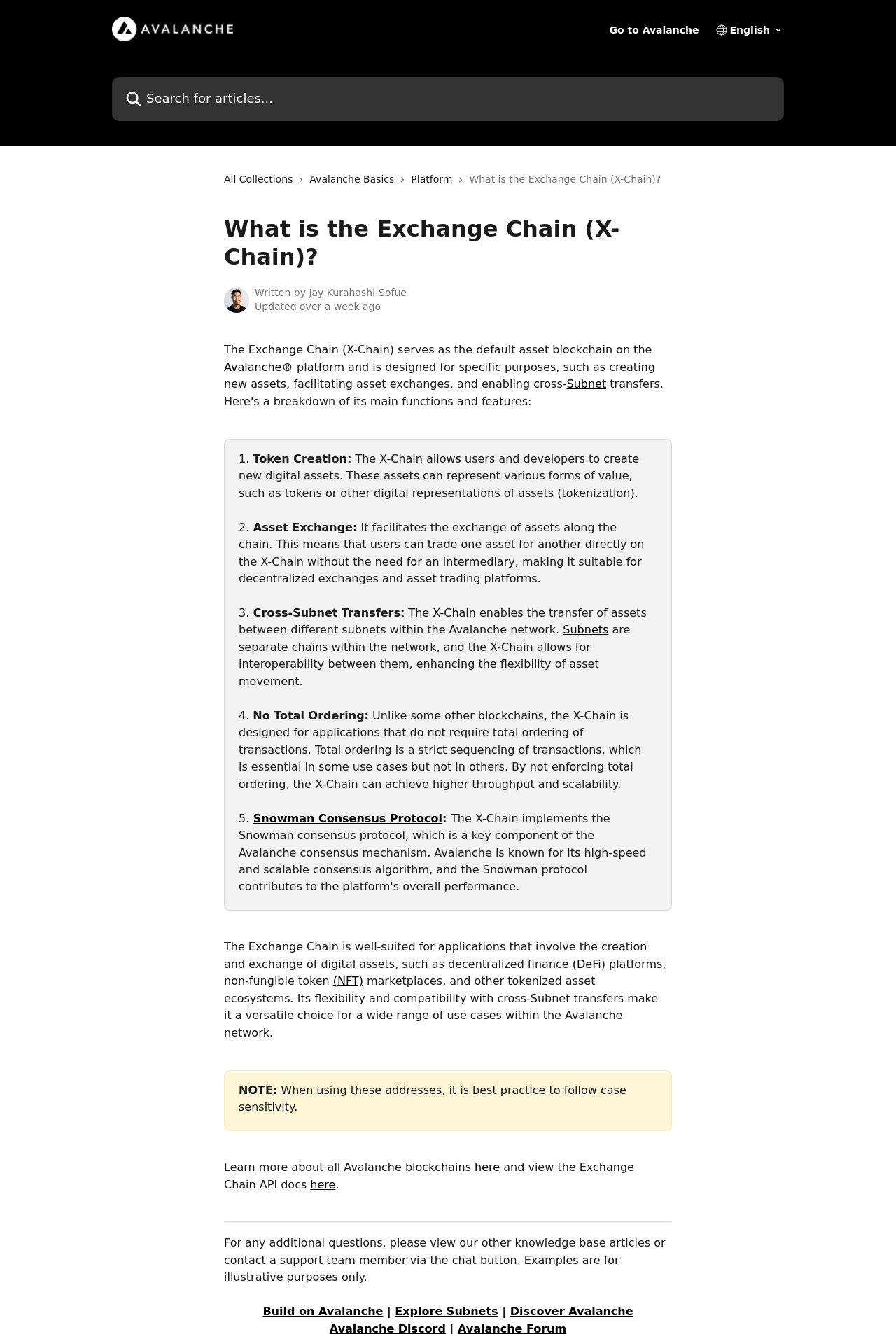Identify the bounding box coordinates of the area you need to click to perform the following instruction: "Learn more about Subnets".

[0.628, 0.467, 0.679, 0.477]